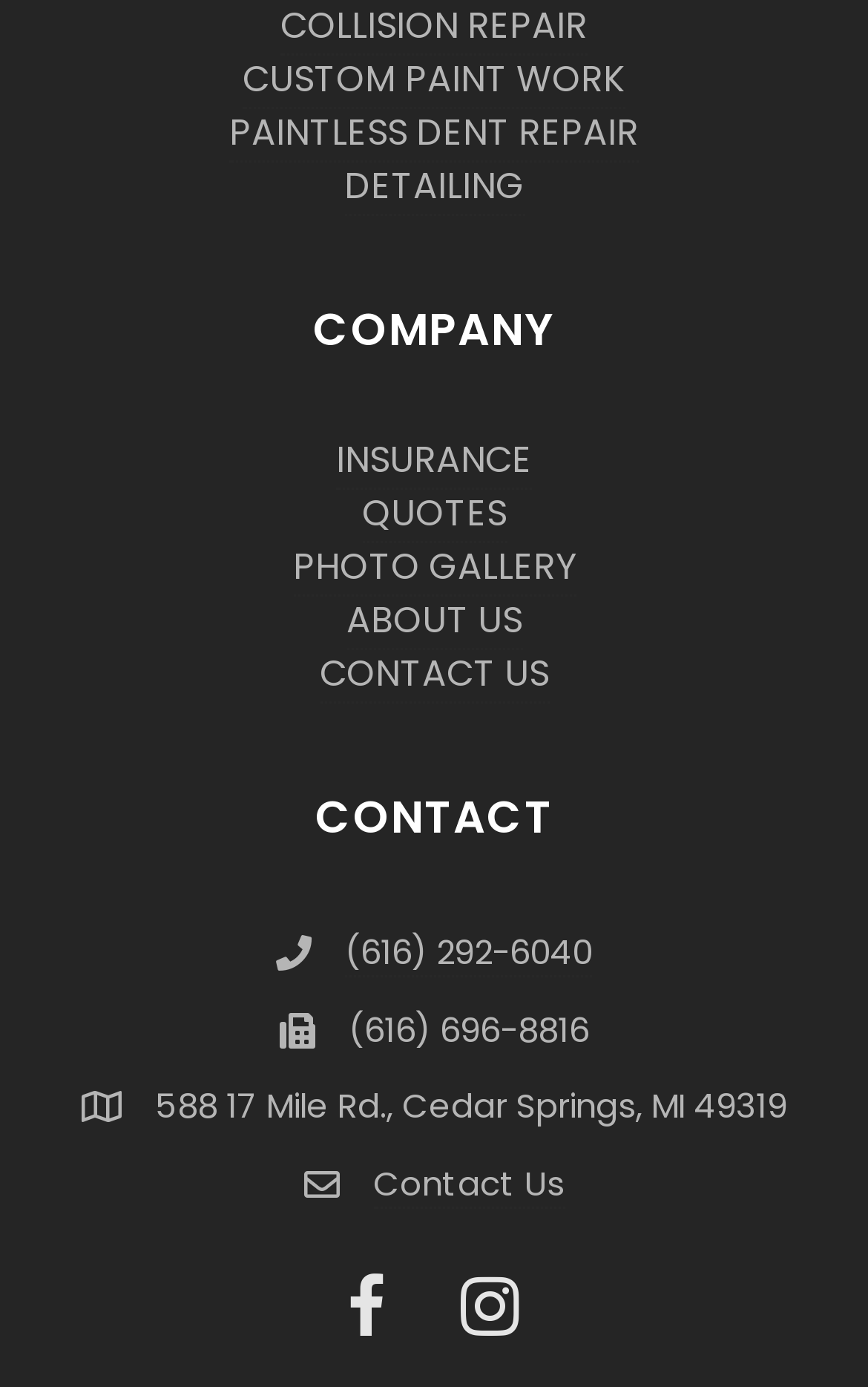What services does the company offer?
Using the visual information, respond with a single word or phrase.

Collision repair, custom paint work, etc.